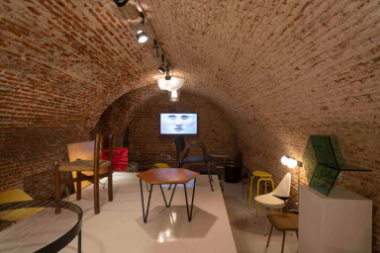Explain the image with as much detail as possible.

The image captures an installation view of the exhibition "Description of a Physical State," featuring a thoughtfully designed space that highlights the interplay between contemporary art and architecture. Set within a brick-vaulted room, a variety of modern furniture pieces are arranged around a central table, showcasing distinct designs. A video installation is prominently displayed on the wall, projecting abstract visuals that draw the viewer’s attention. The warm tones of the brick contrasted with the sleek surfaces of the furniture create a harmonious blend of textures and styles. This exhibition includes works by numerous artists, including Javier Arbizu and Carlos Monleón, providing an immersive experience that encourages dialogue between the artworks and their surroundings.